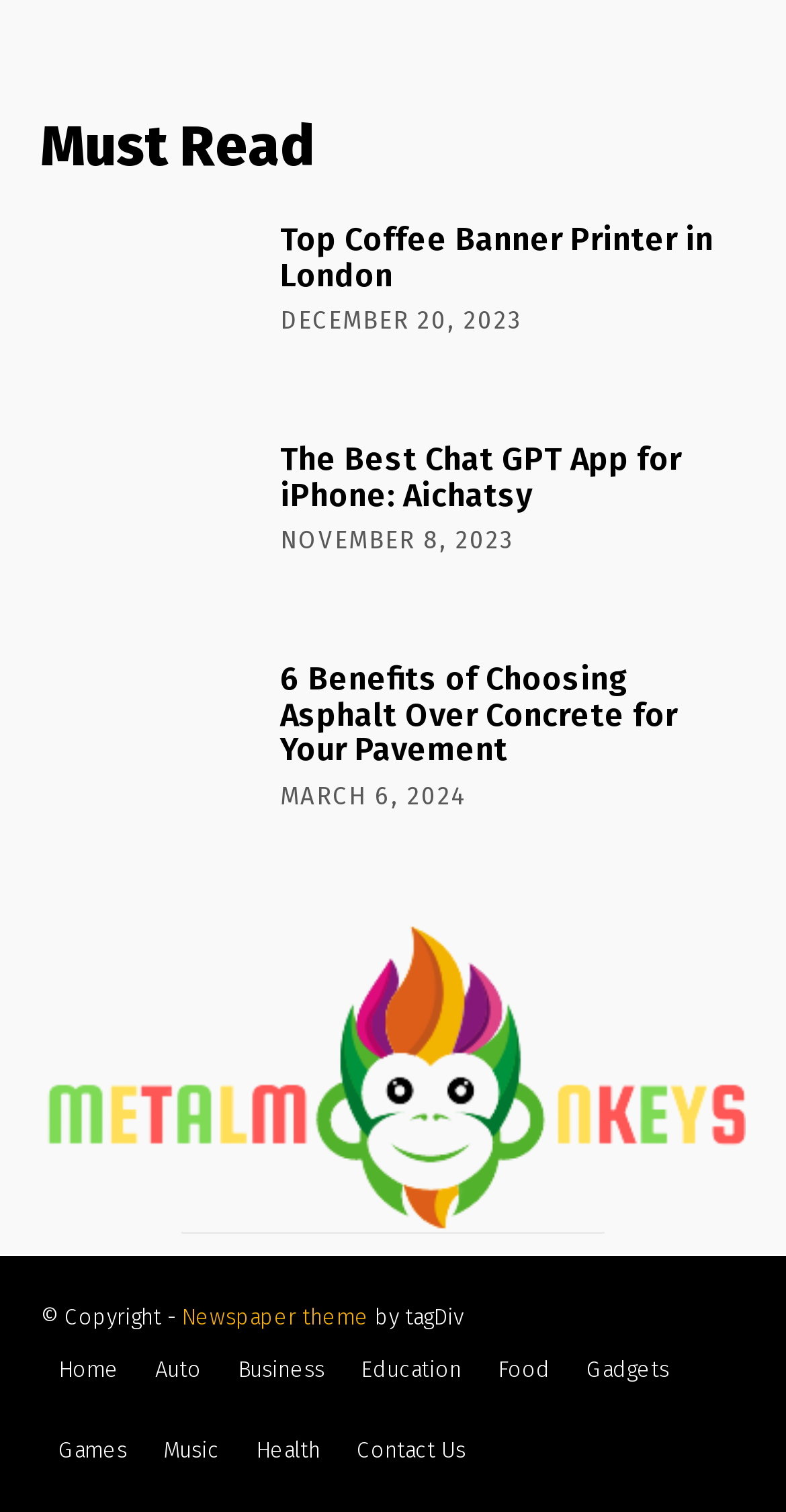Use a single word or phrase to answer the question: What is the date of the third article?

MARCH 6, 2024